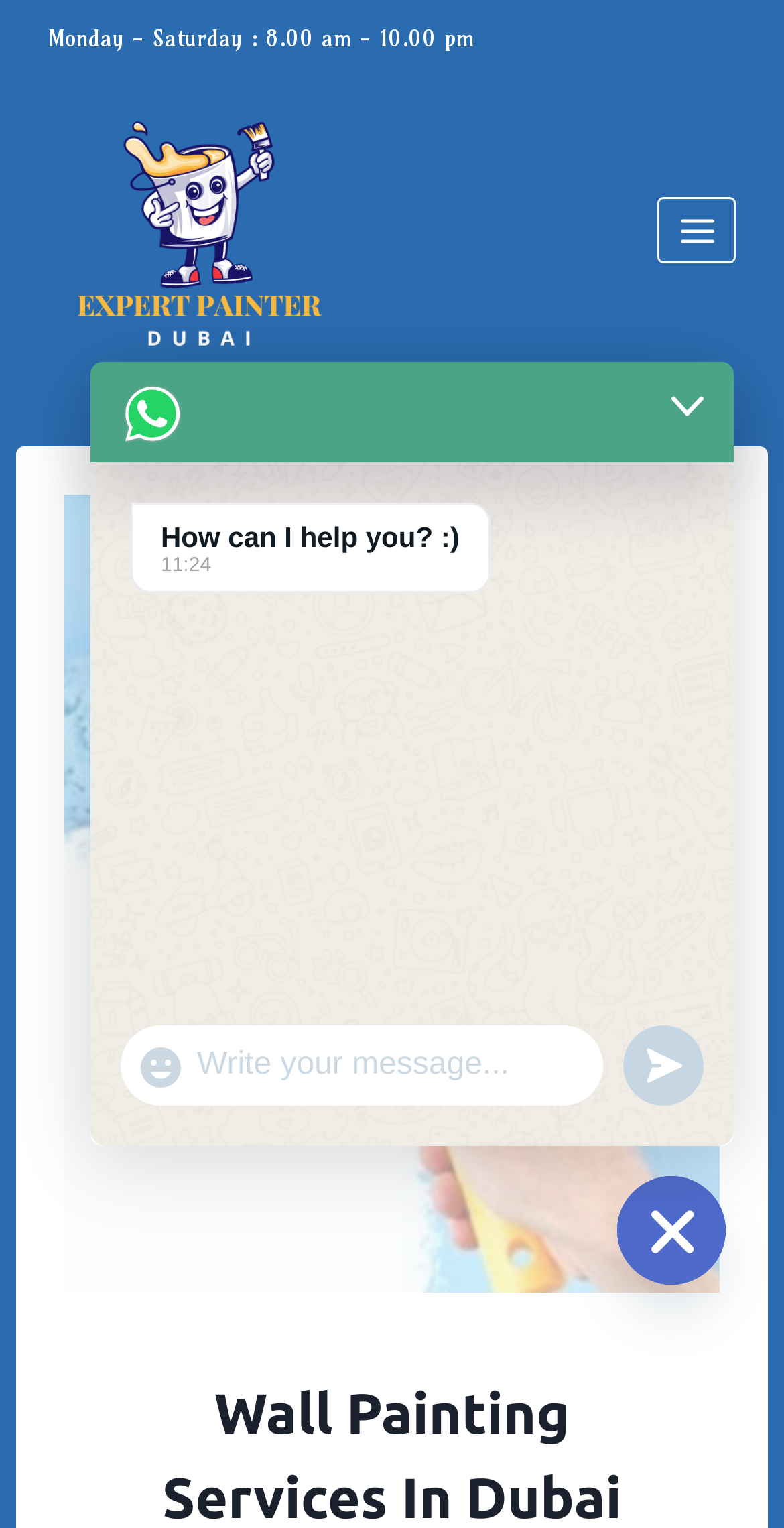Given the description "Show Emojis", determine the bounding box of the corresponding UI element.

[0.174, 0.683, 0.236, 0.714]